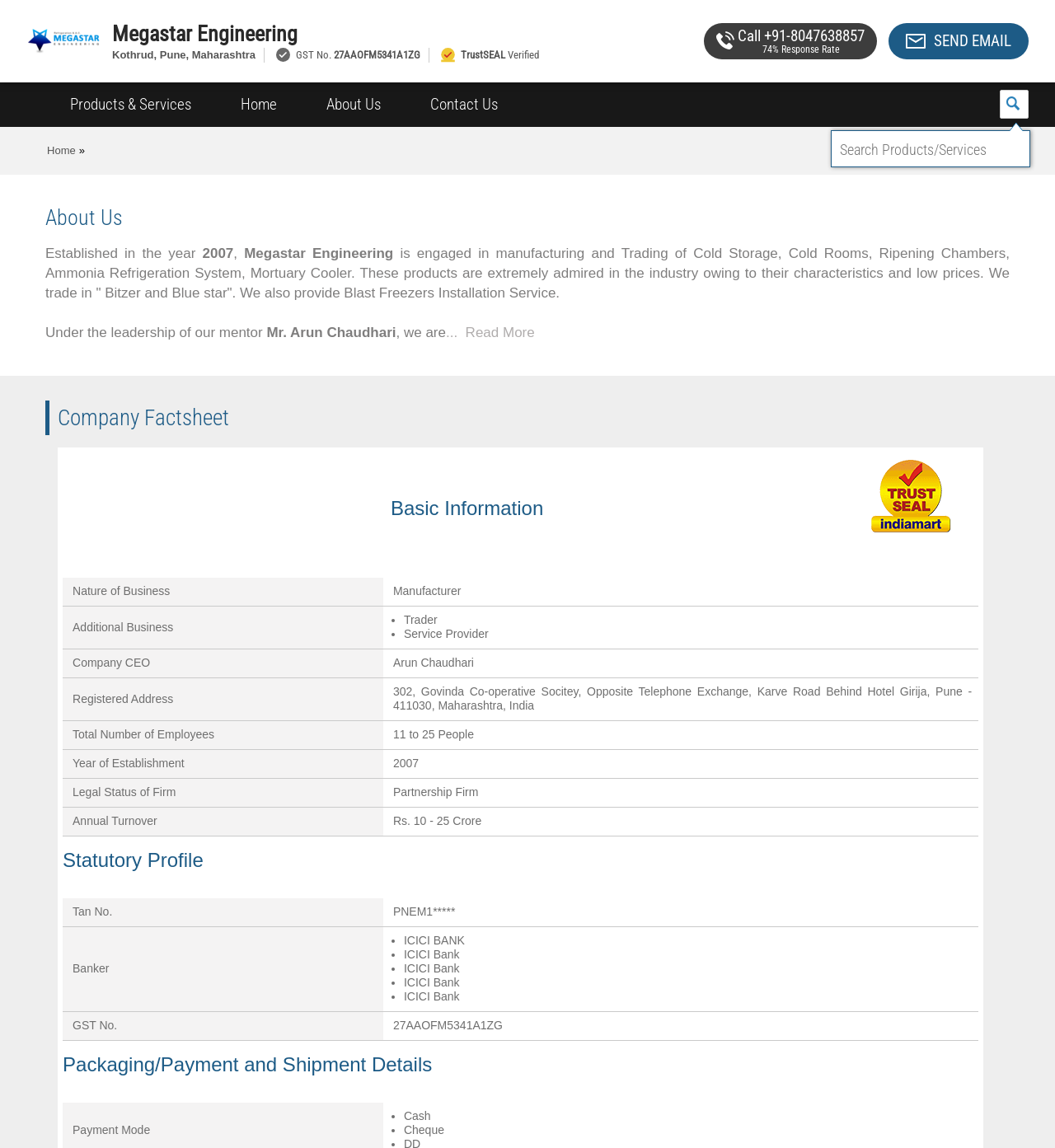Determine the bounding box coordinates of the section I need to click to execute the following instruction: "Send an email". Provide the coordinates as four float numbers between 0 and 1, i.e., [left, top, right, bottom].

[0.885, 0.027, 0.959, 0.043]